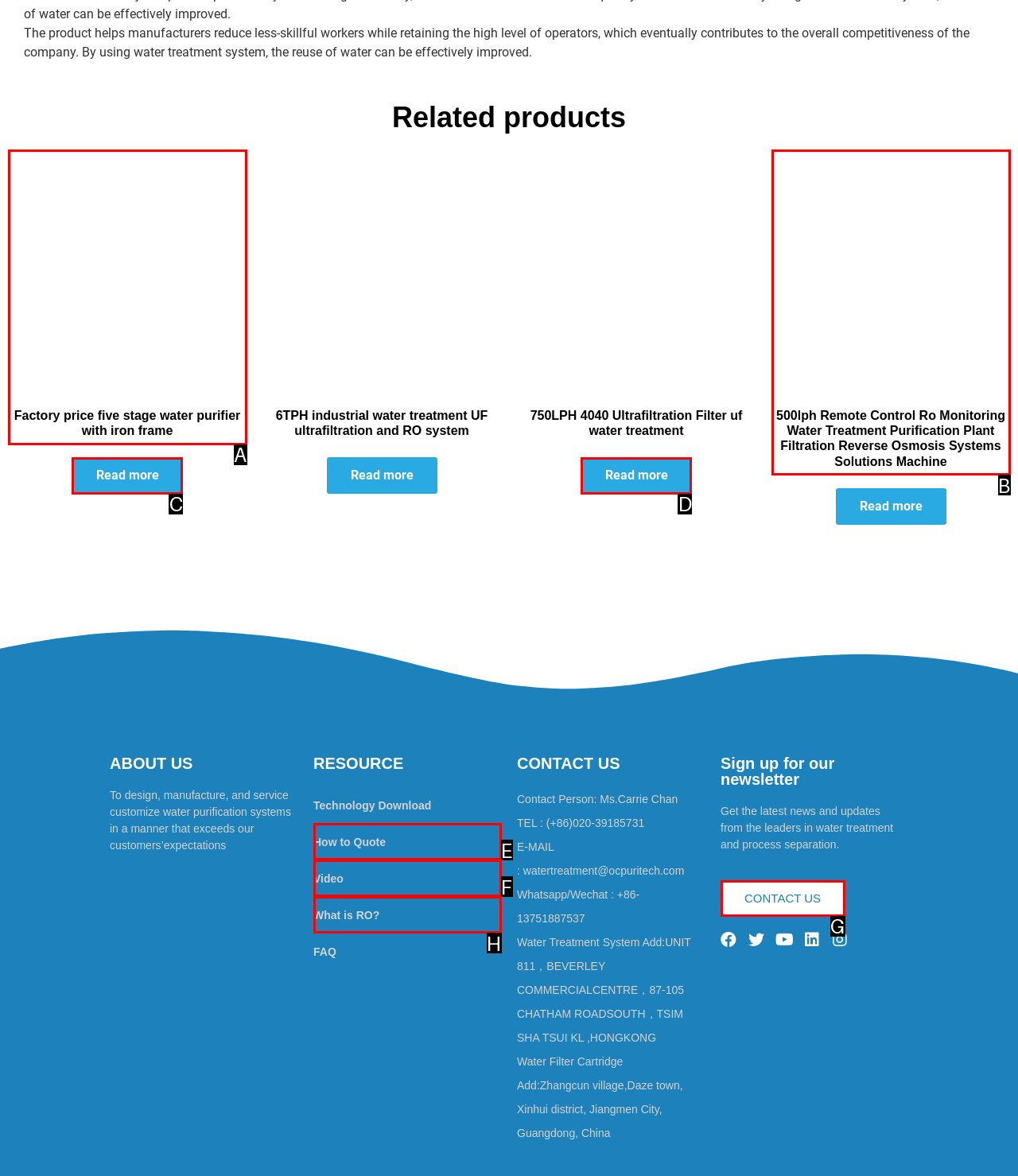Determine the HTML element that best matches this description: What is RO? from the given choices. Respond with the corresponding letter.

H